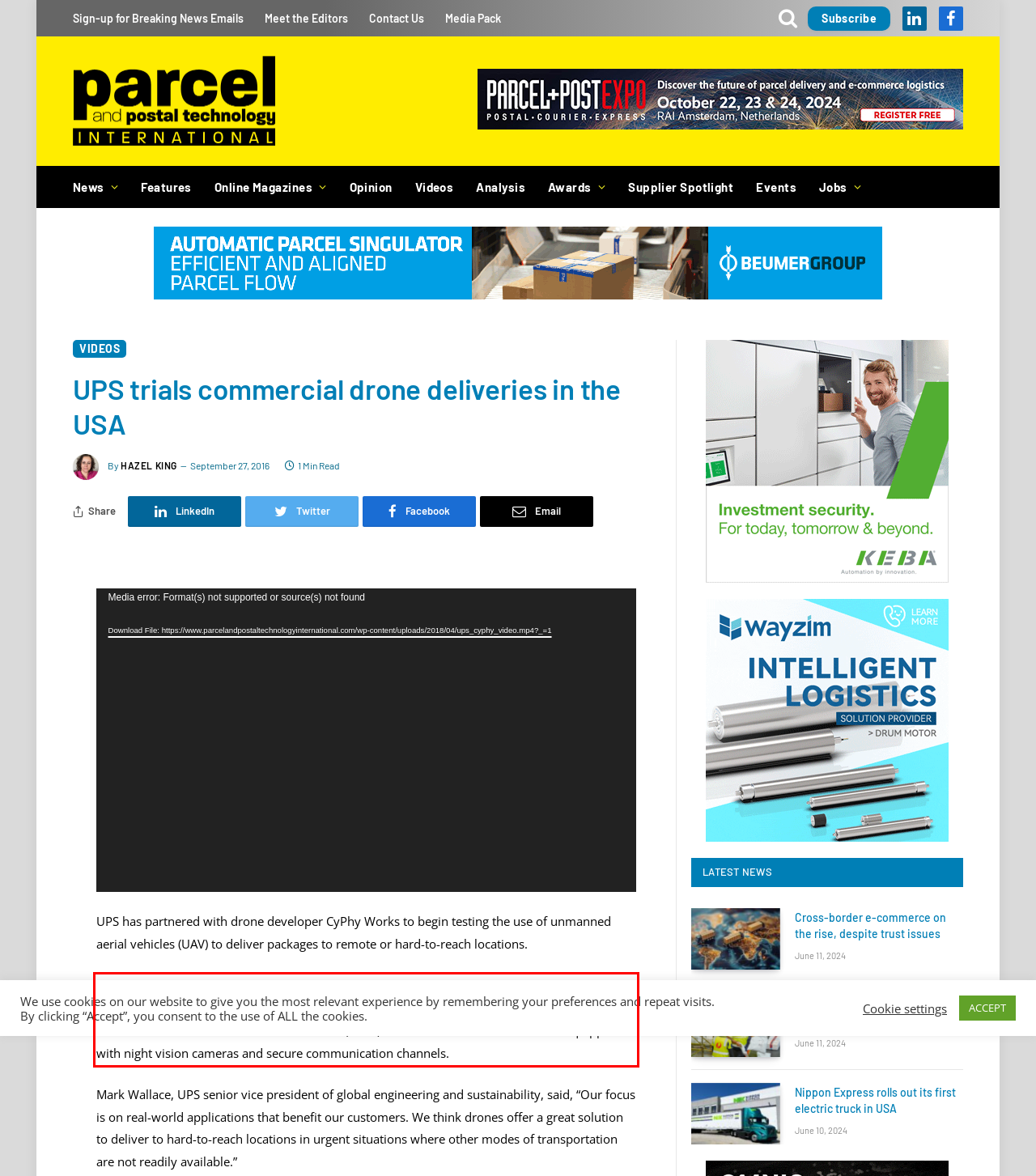Look at the screenshot of the webpage, locate the red rectangle bounding box, and generate the text content that it contains.

The trials began with the mock delivery of a child’s inhaler from Beverly, Massachusetts, to Children’s Island approximately three miles off the Atlantic coast. The battery-powered Persistent Aerial Reconnaissance and Communications (PARC) drone used in the trial had been equipped with night vision cameras and secure communication channels.